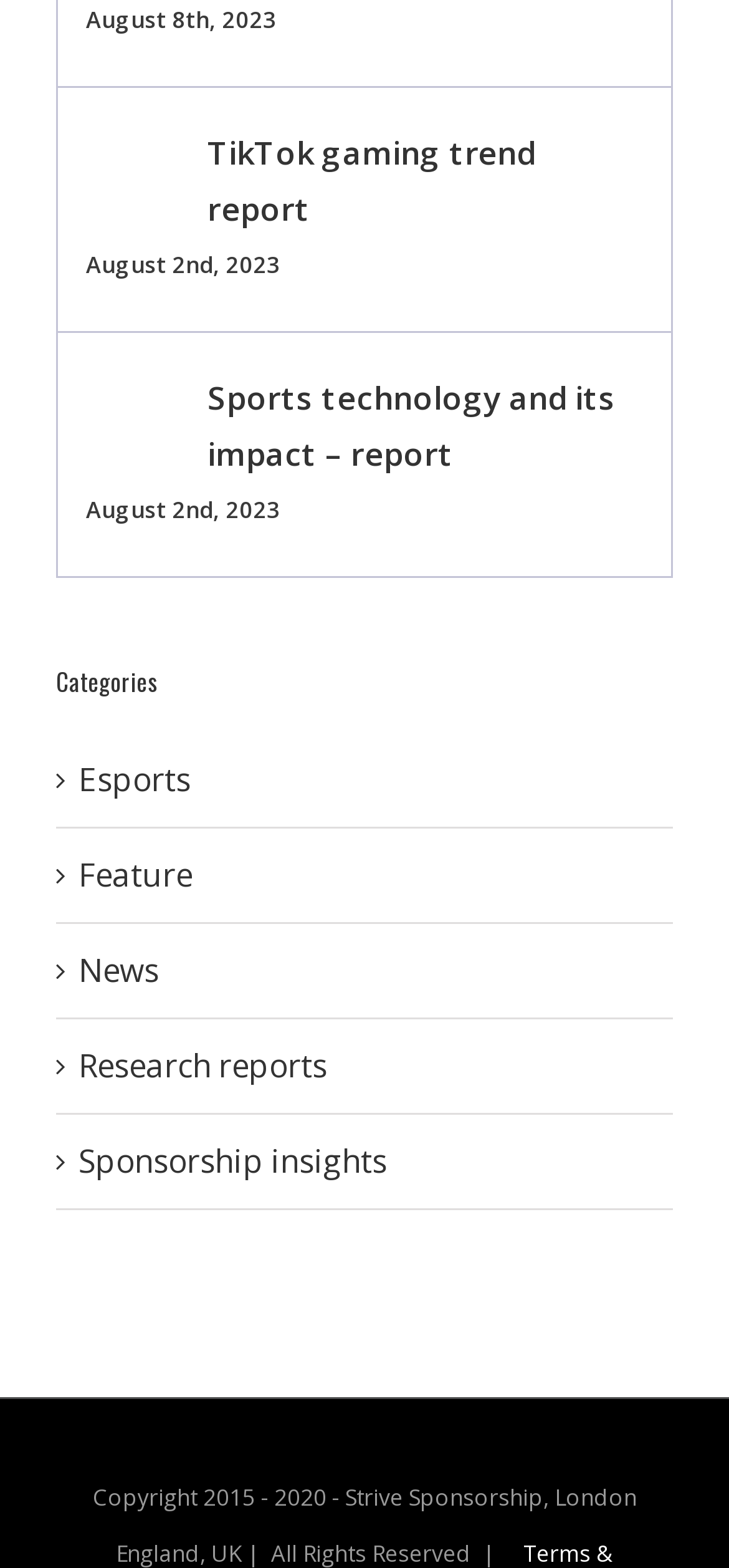Locate the bounding box coordinates of the element to click to perform the following action: 'Check terms and conditions'. The coordinates should be given as four float values between 0 and 1, in the form of [left, top, right, bottom].

[0.126, 0.888, 0.841, 0.944]